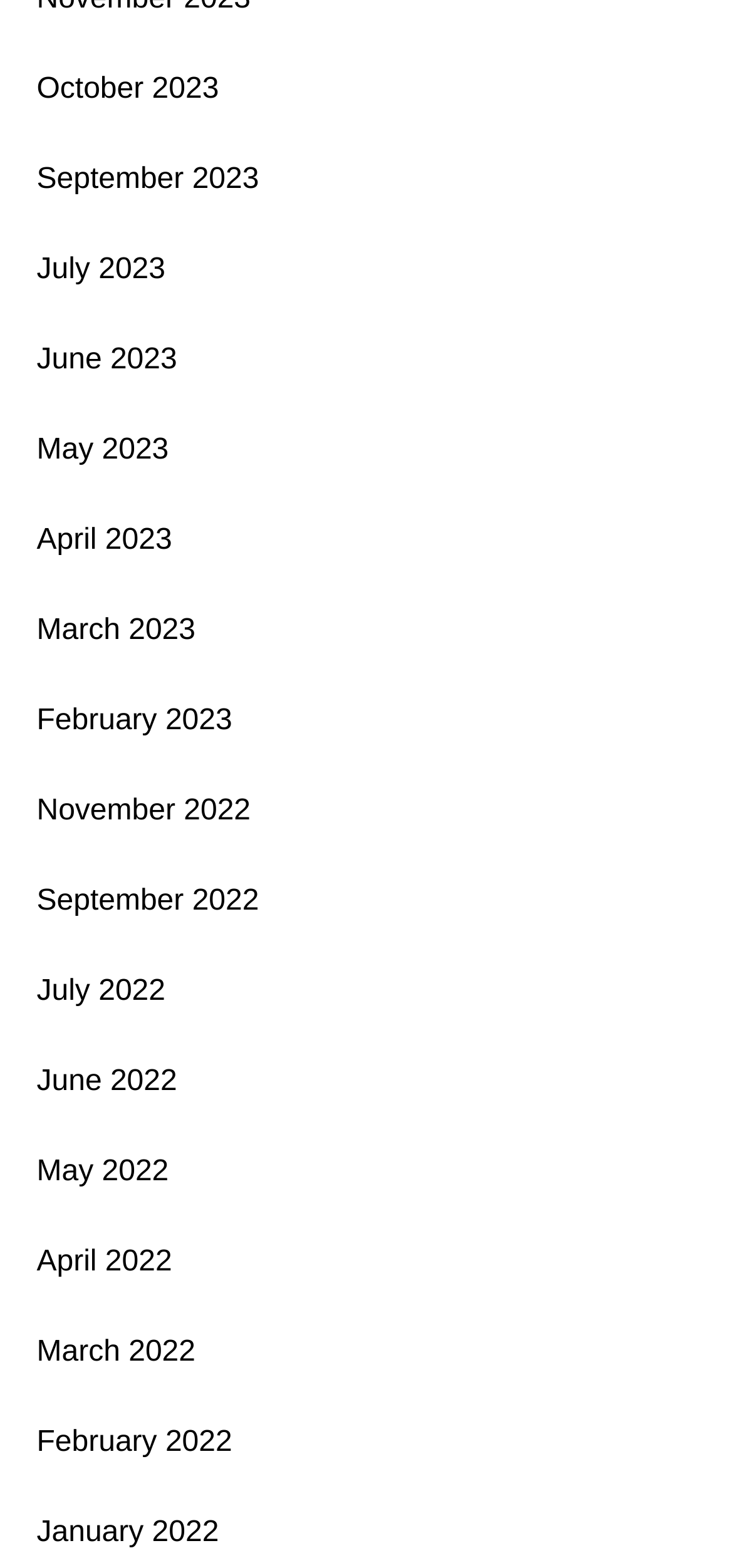Point out the bounding box coordinates of the section to click in order to follow this instruction: "view October 2023".

[0.05, 0.041, 0.299, 0.075]